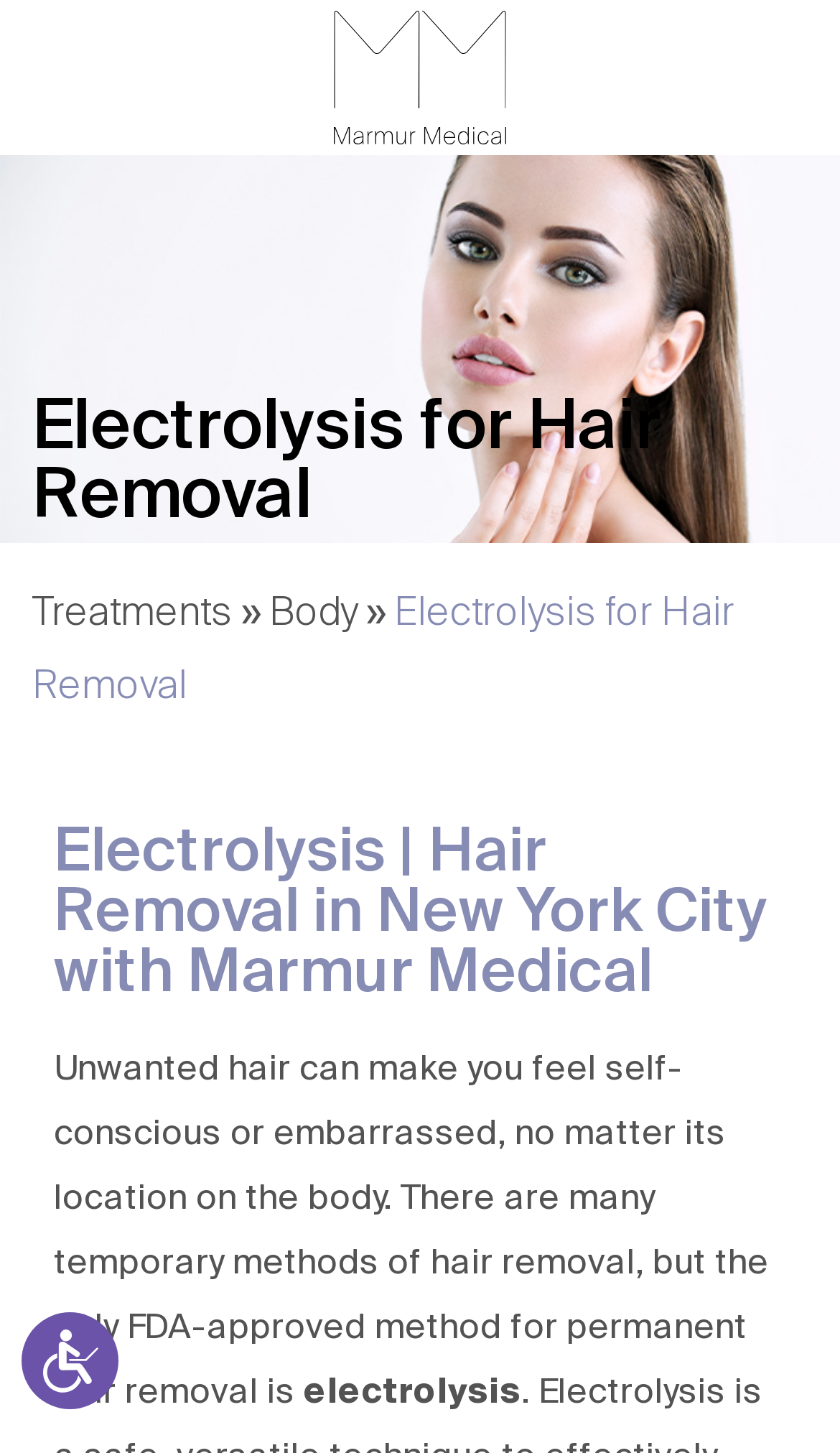Find the bounding box coordinates of the element to click in order to complete this instruction: "Open accessibility options". The bounding box coordinates must be four float numbers between 0 and 1, denoted as [left, top, right, bottom].

[0.026, 0.903, 0.141, 0.97]